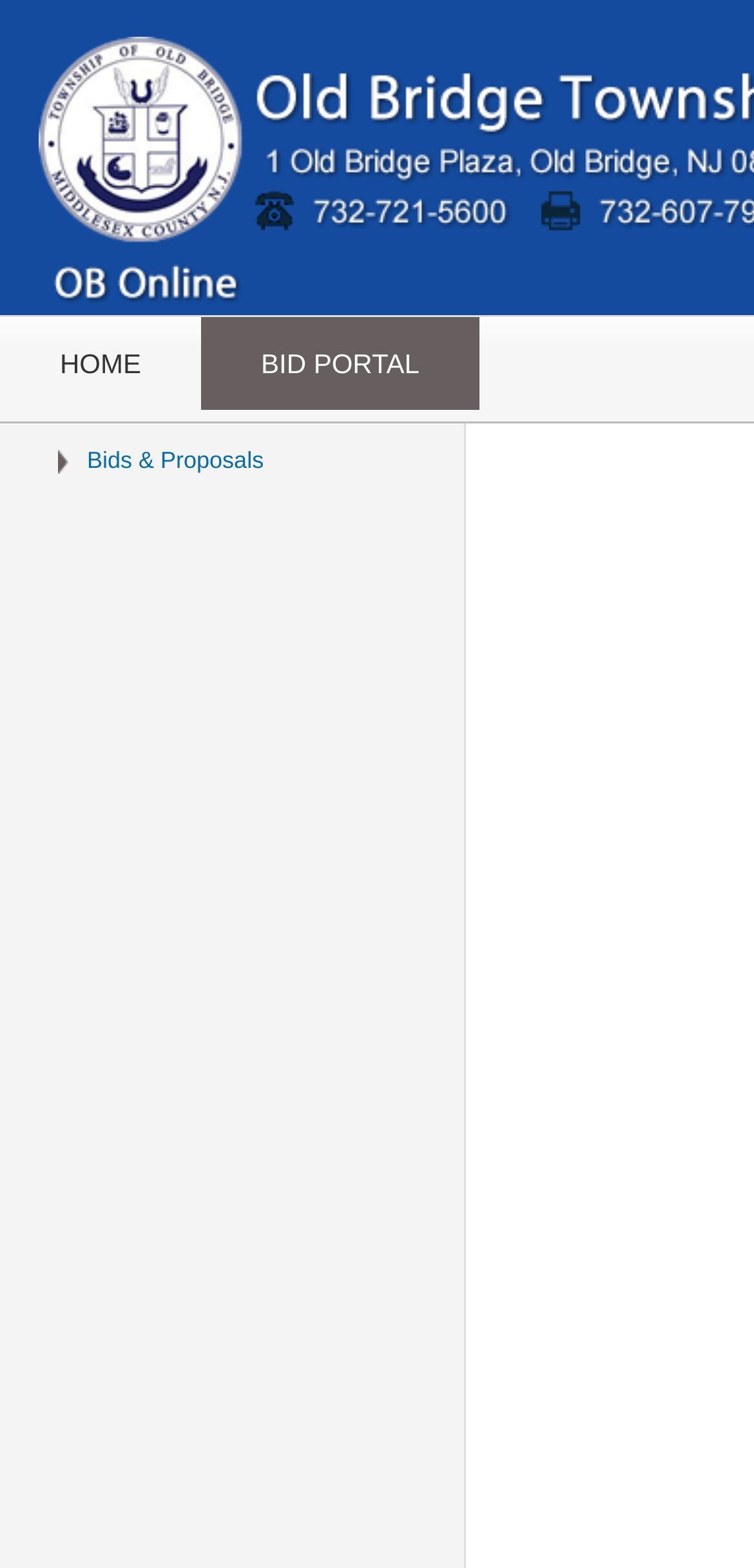Identify the bounding box for the described UI element: "Home".

[0.0, 0.202, 0.267, 0.261]